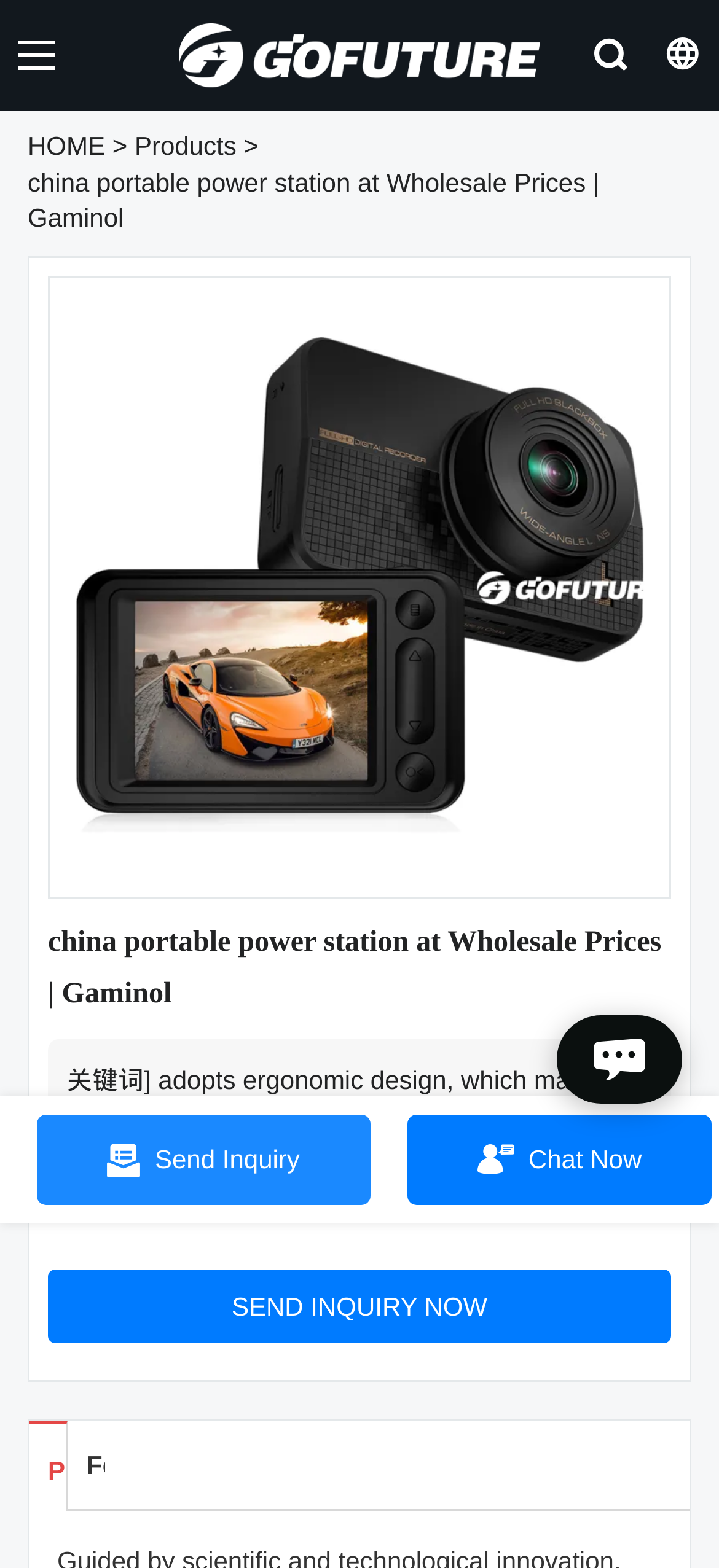Identify and extract the main heading from the webpage.

china portable power station at Wholesale Prices | Gaminol